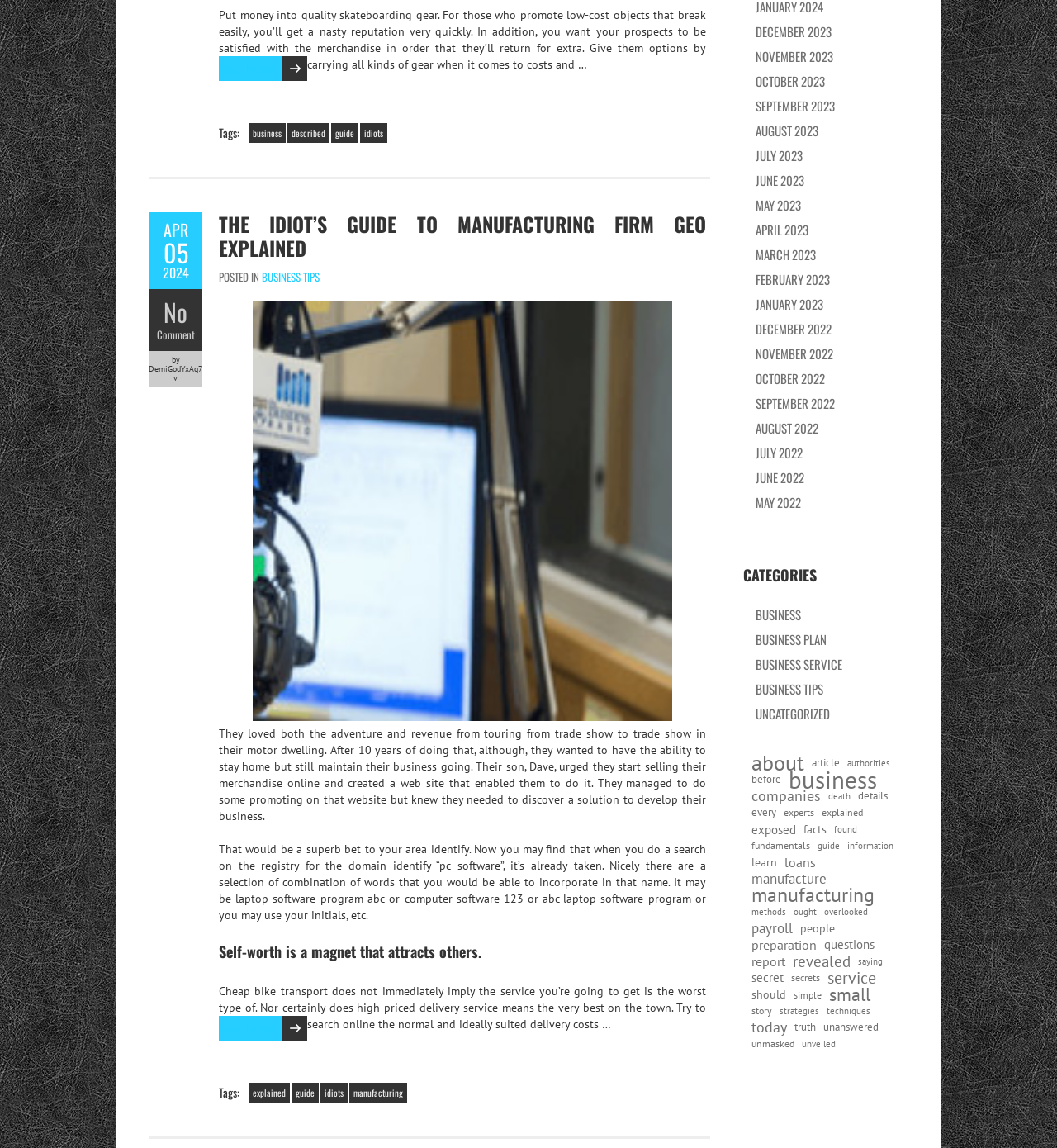Please specify the bounding box coordinates of the area that should be clicked to accomplish the following instruction: "Read the rest of the guide". The coordinates should consist of four float numbers between 0 and 1, i.e., [left, top, right, bottom].

[0.207, 0.885, 0.291, 0.906]